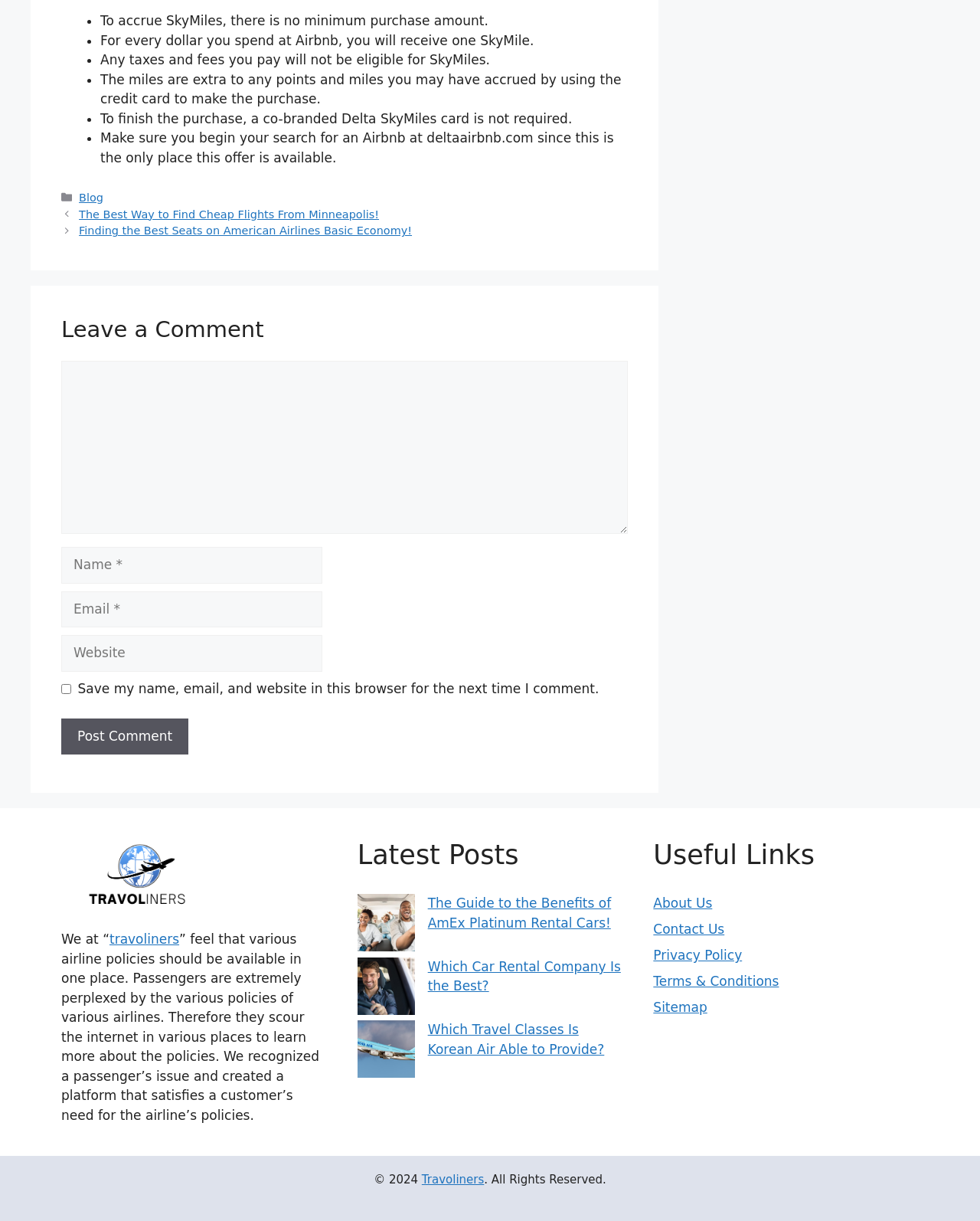Please specify the bounding box coordinates of the clickable region necessary for completing the following instruction: "Enter your name in the 'Name' field". The coordinates must consist of four float numbers between 0 and 1, i.e., [left, top, right, bottom].

[0.062, 0.448, 0.329, 0.478]